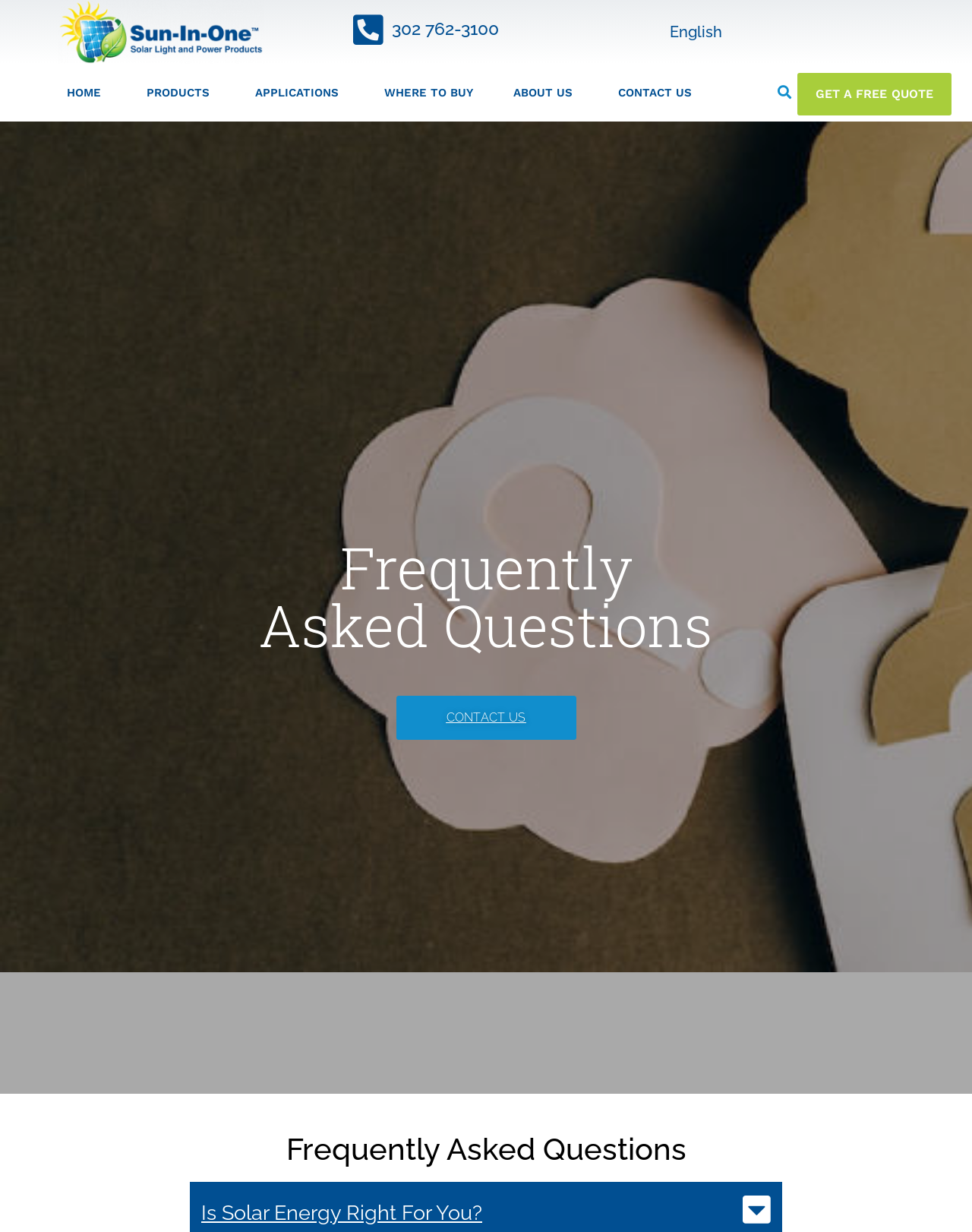Identify the bounding box coordinates of the specific part of the webpage to click to complete this instruction: "go to the HOME page".

[0.045, 0.052, 0.127, 0.098]